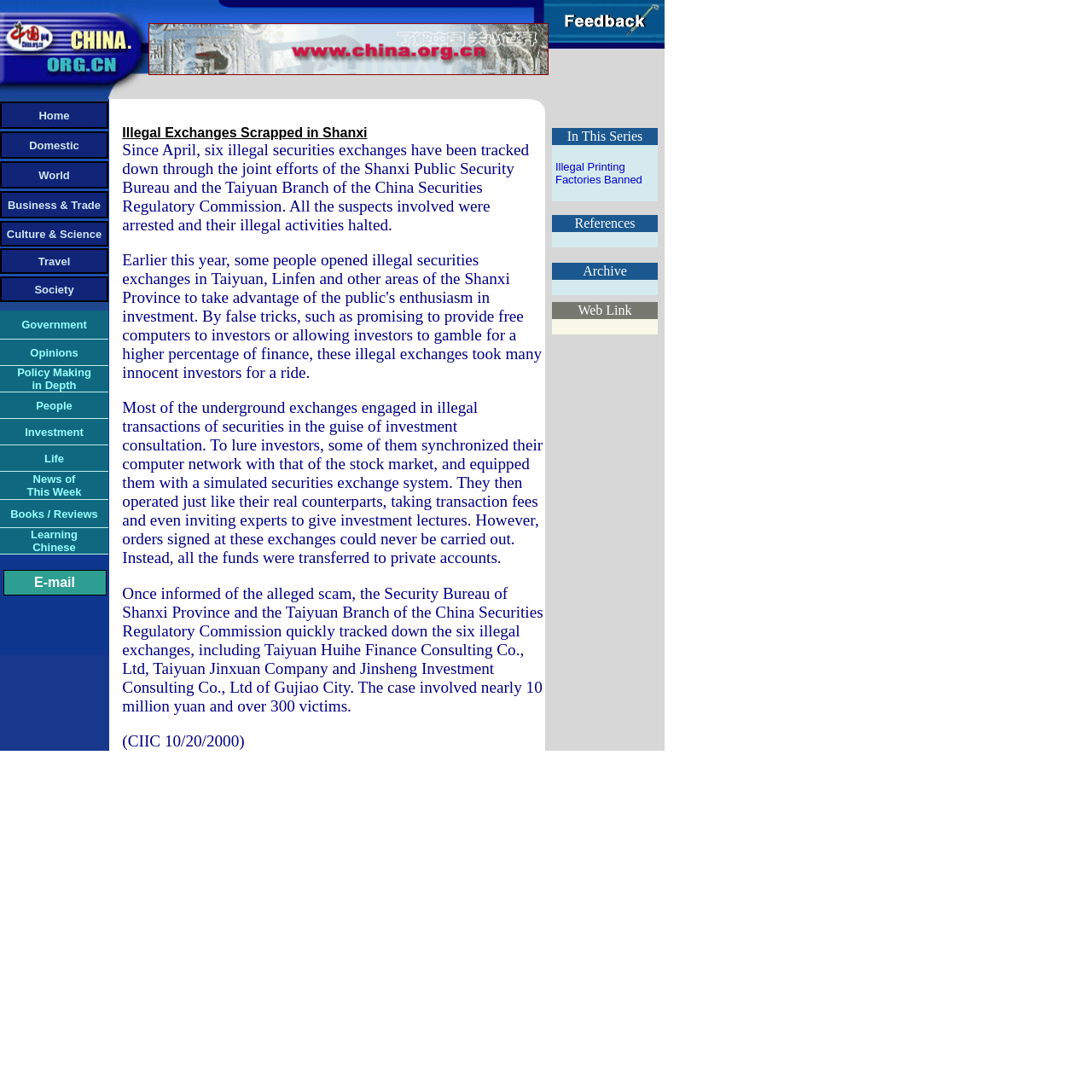Identify the bounding box coordinates for the element you need to click to achieve the following task: "Click the Culture & Science link". The coordinates must be four float values ranging from 0 to 1, formatted as [left, top, right, bottom].

[0.006, 0.208, 0.093, 0.22]